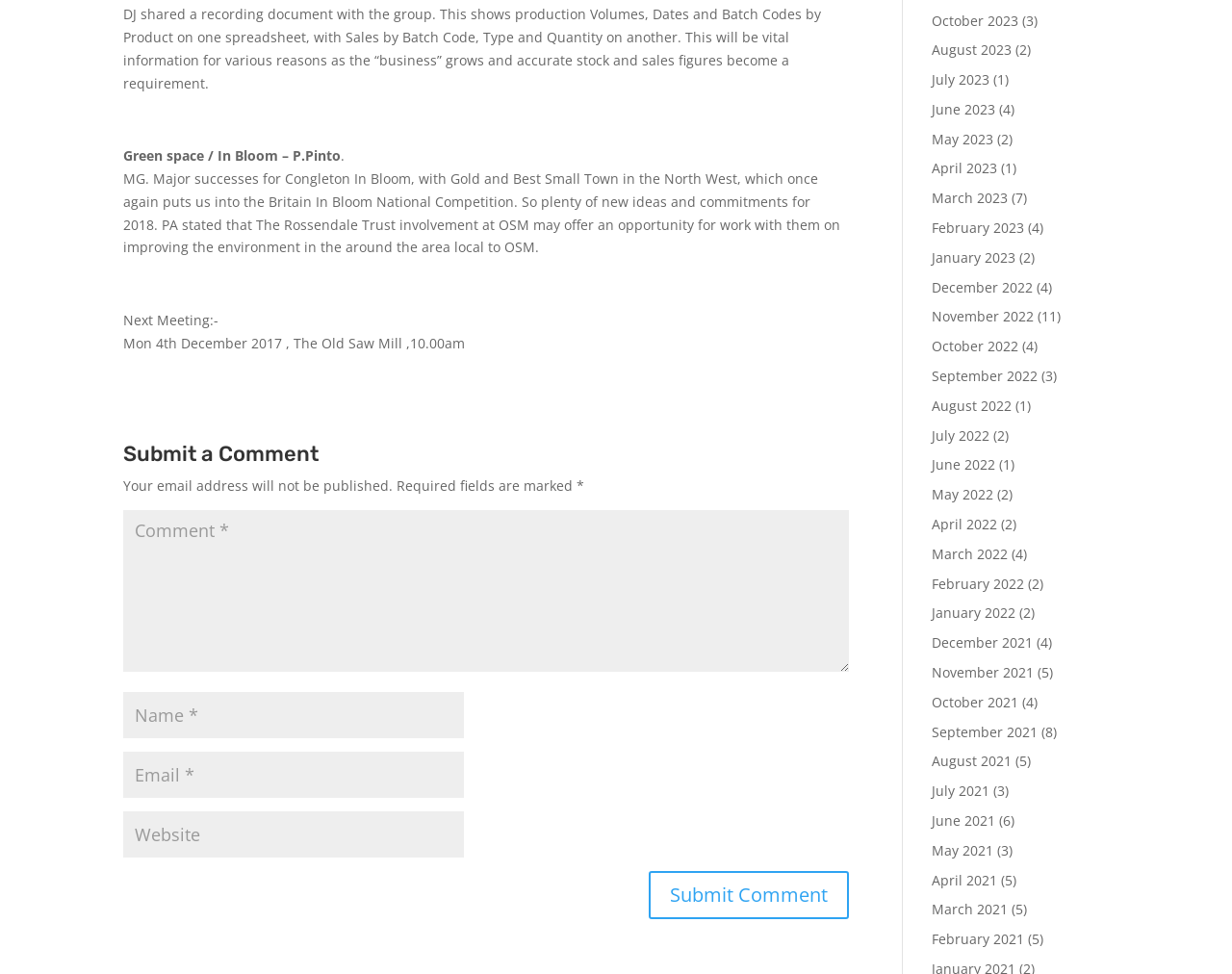What is the topic of the latest meeting?
Respond to the question with a single word or phrase according to the image.

Congleton In Bloom